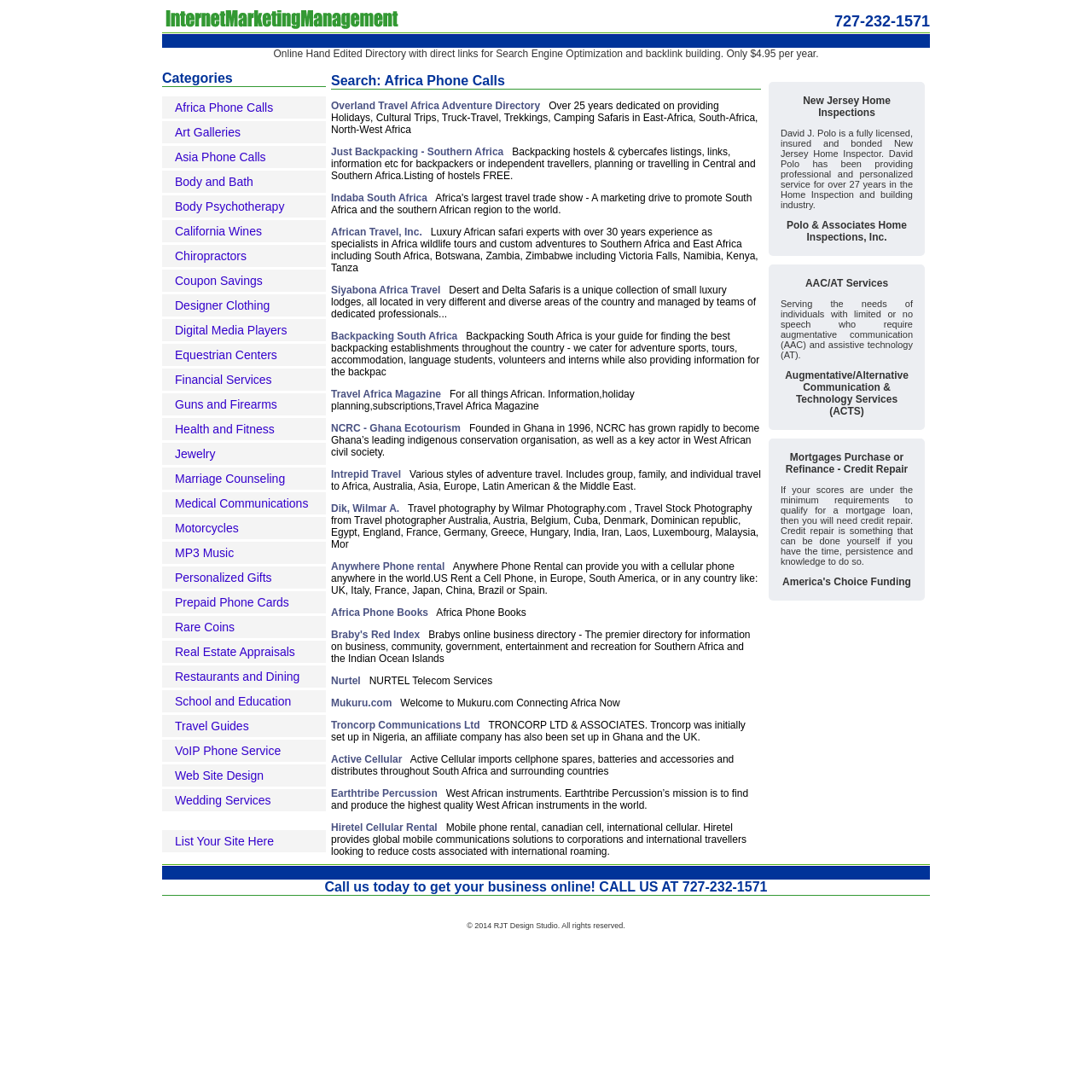Select the bounding box coordinates of the element I need to click to carry out the following instruction: "Click on the 'List Your Site Here' link".

[0.148, 0.76, 0.298, 0.78]